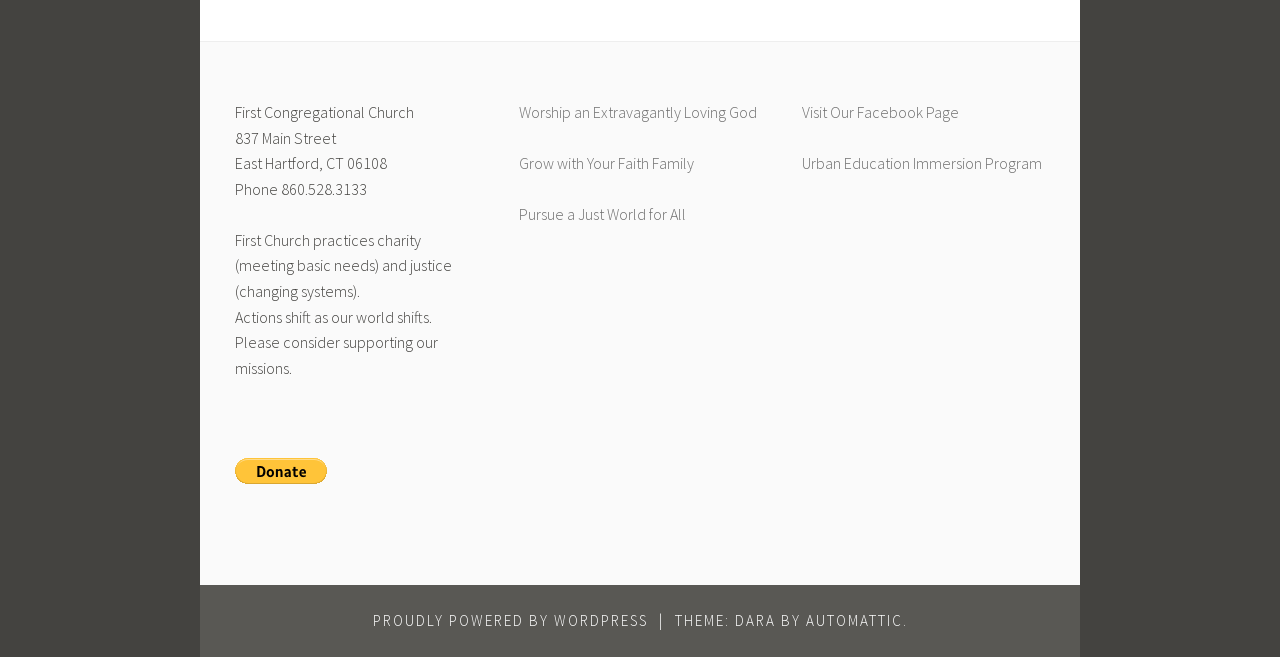What is the name of the church?
Using the image, respond with a single word or phrase.

First Congregational Church